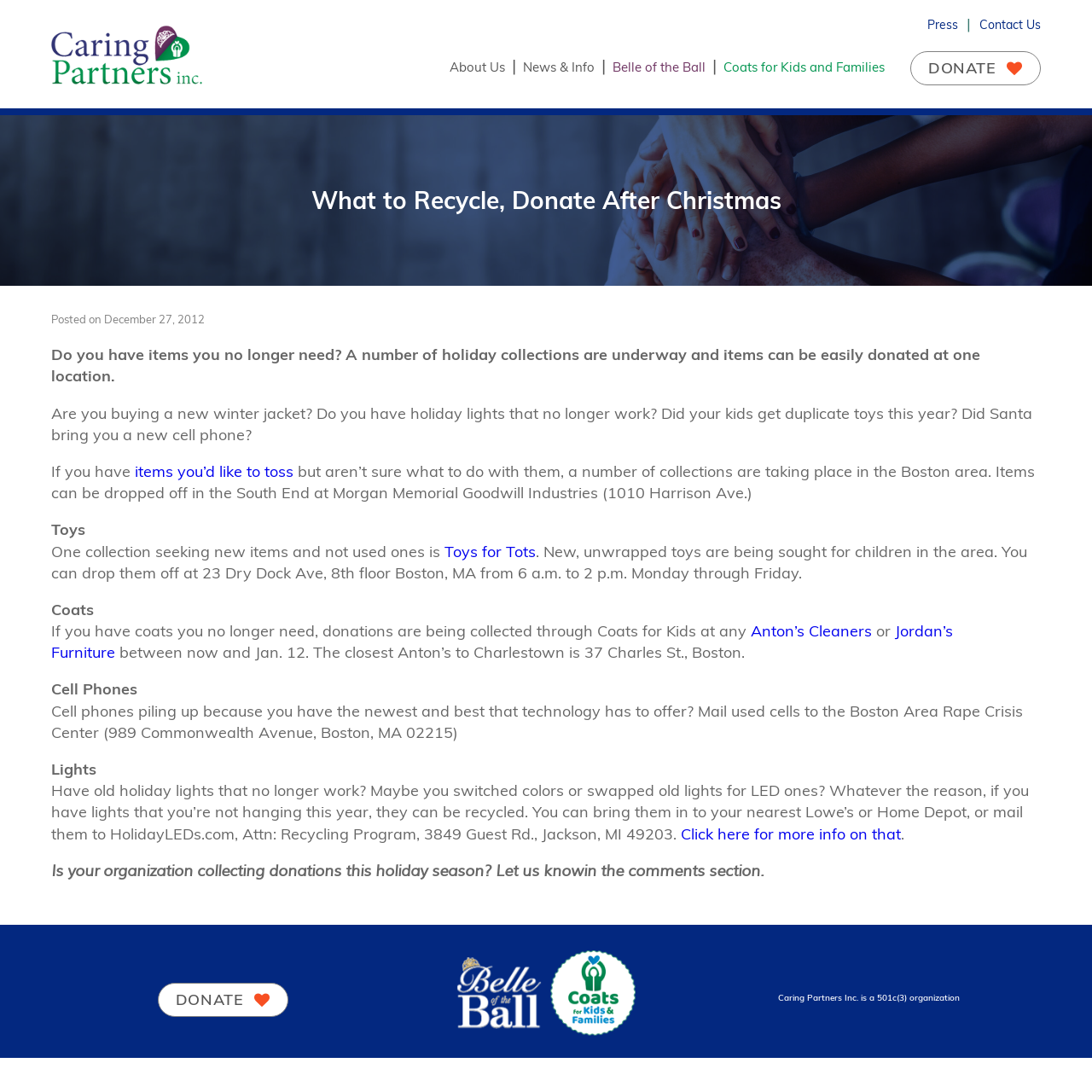Please specify the bounding box coordinates of the clickable region necessary for completing the following instruction: "Contact the team". The coordinates must consist of four float numbers between 0 and 1, i.e., [left, top, right, bottom].

None